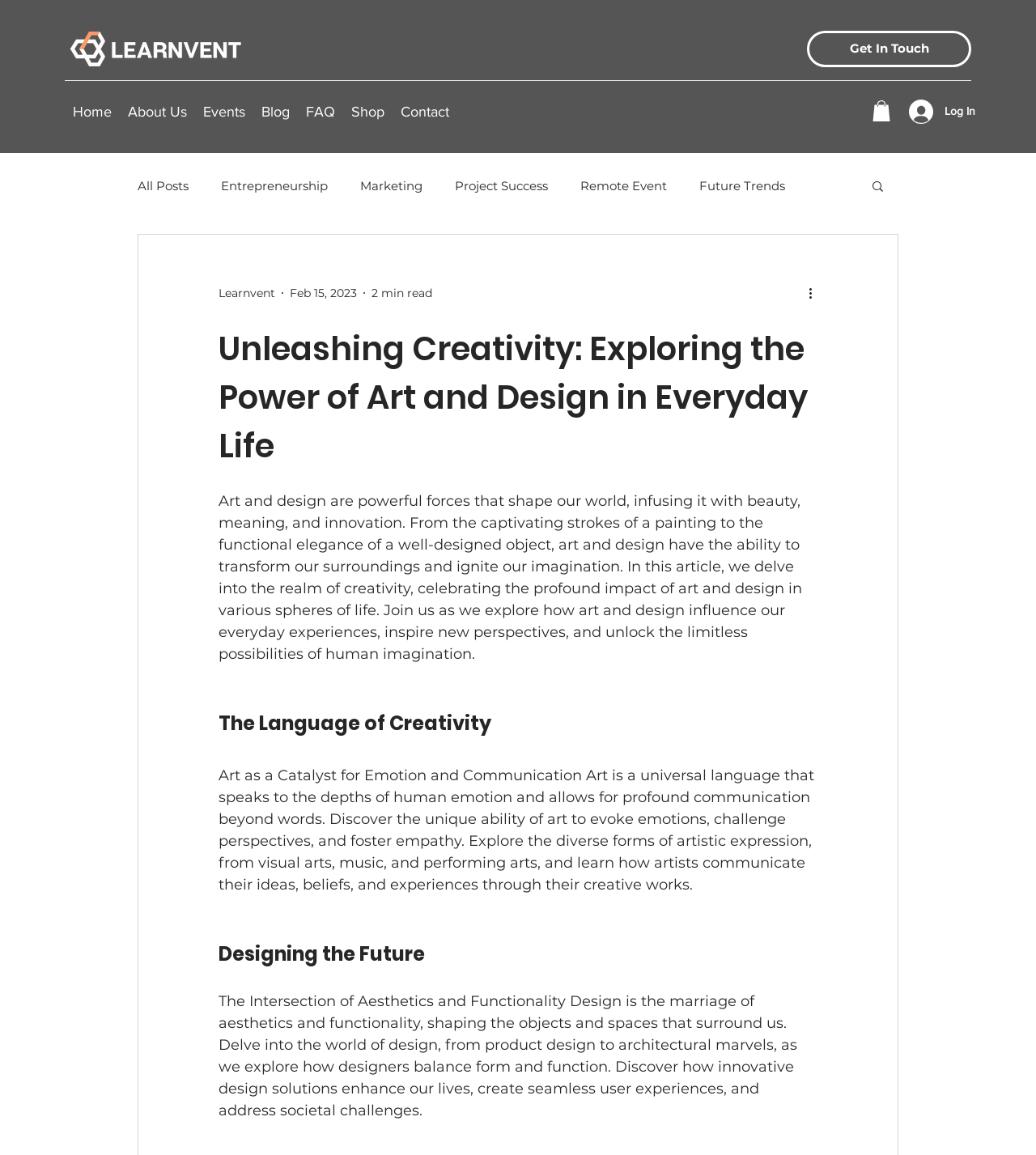How many navigation links are in the top menu?
Based on the screenshot, answer the question with a single word or phrase.

7